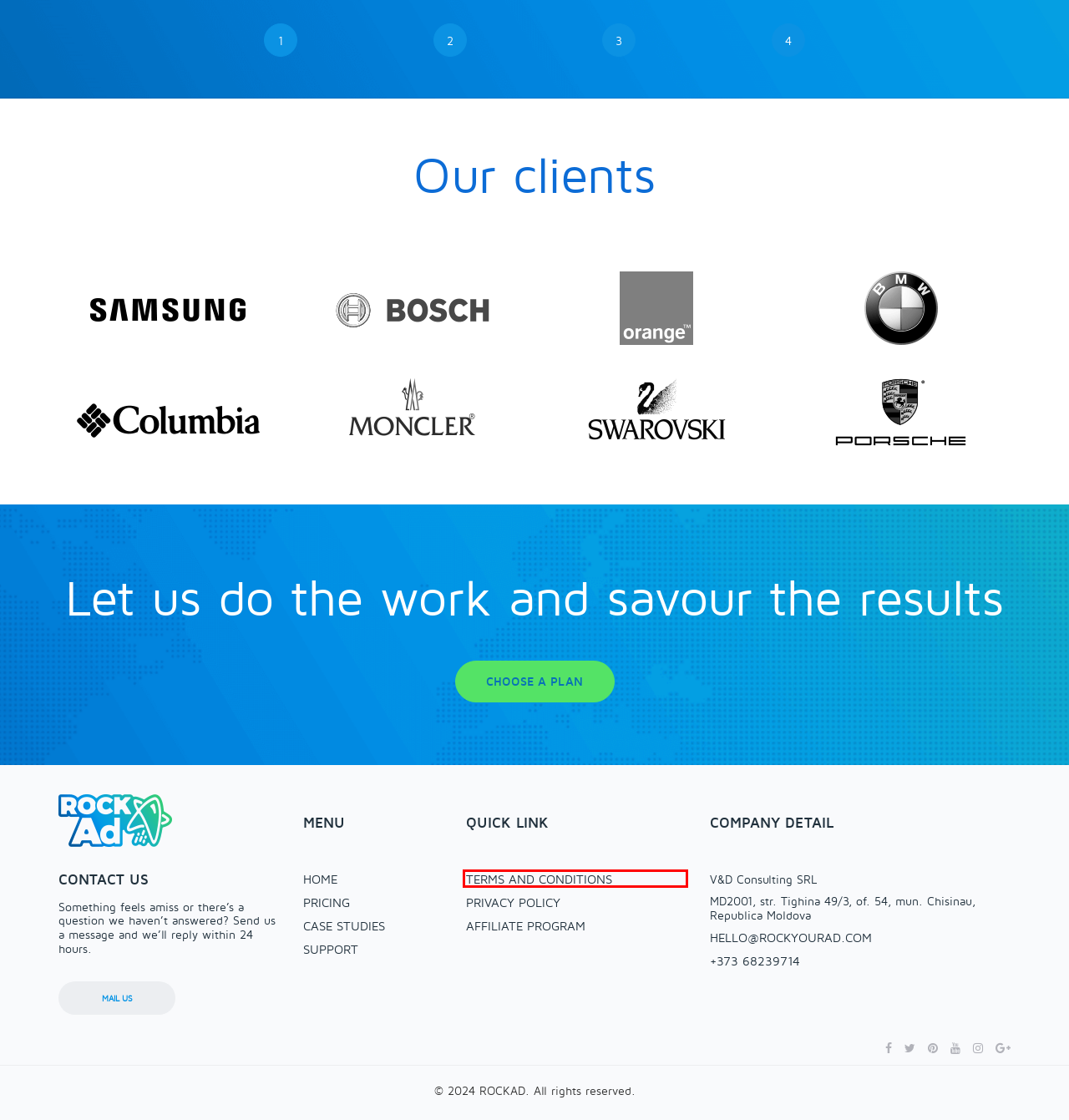You’re provided with a screenshot of a webpage that has a red bounding box around an element. Choose the best matching webpage description for the new page after clicking the element in the red box. The options are:
A. FAQ | RockYourAd | Digital Marketing | Social media | Website traffic
B. Case Studies | RockYourAd | Digital Marketing | Social media |...
C. Privacy Policy | RockYourAd | Digital Marketing | Social media |...
D. Services | RockYourAd | Digital Marketing | Social media | Website...
E. Rock Your Ad
F. Register | RockYourAd | Digital Marketing | Social media | Website...
G. Terms and Conditions | RockYourAd | Digital Marketing | Social...
H. Prices | RockYourAd | Digital Marketing | Social media | Website...

G